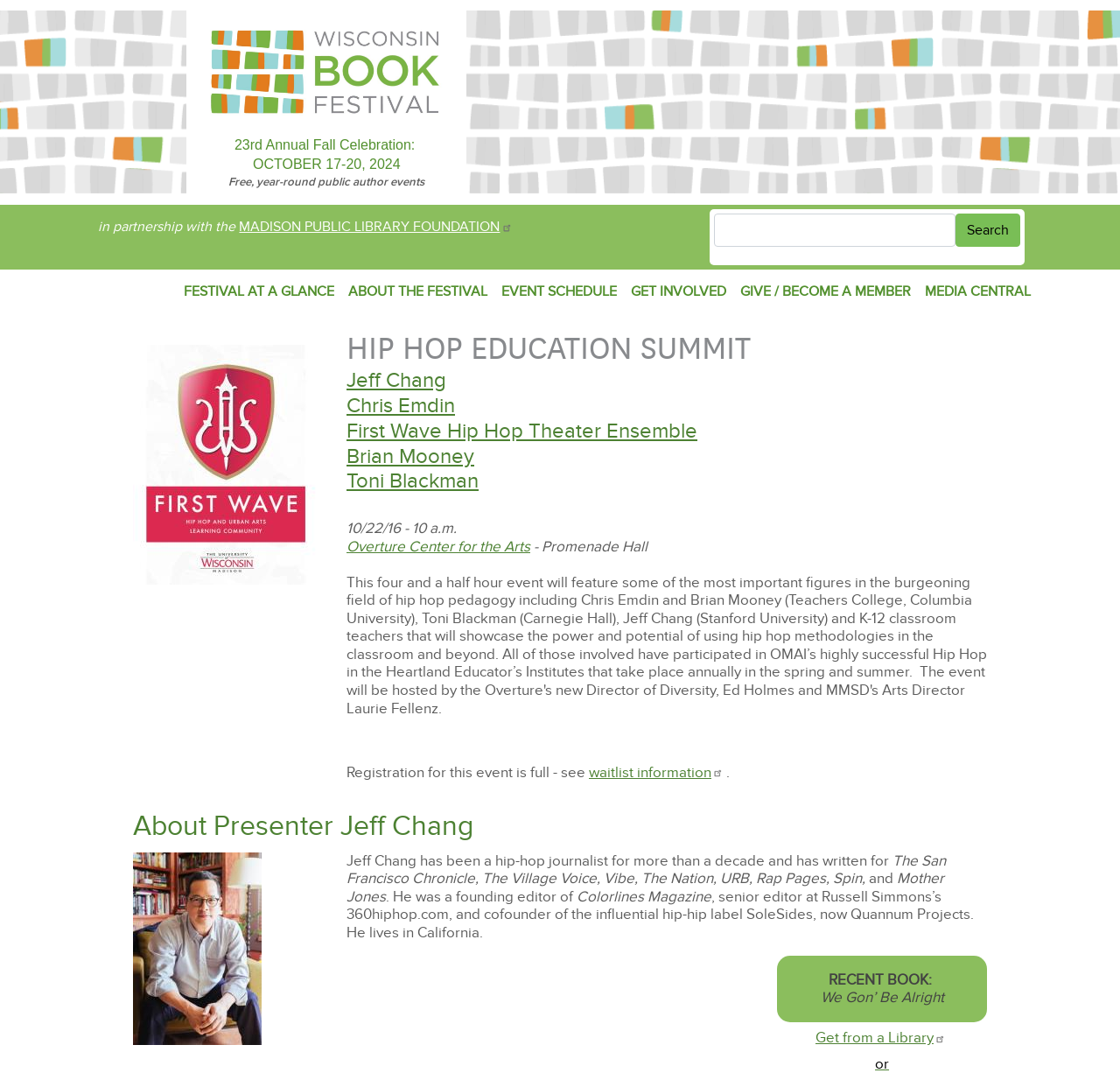Please mark the bounding box coordinates of the area that should be clicked to carry out the instruction: "Click on the 'FESTIVAL AT A GLANCE' link".

[0.158, 0.256, 0.305, 0.285]